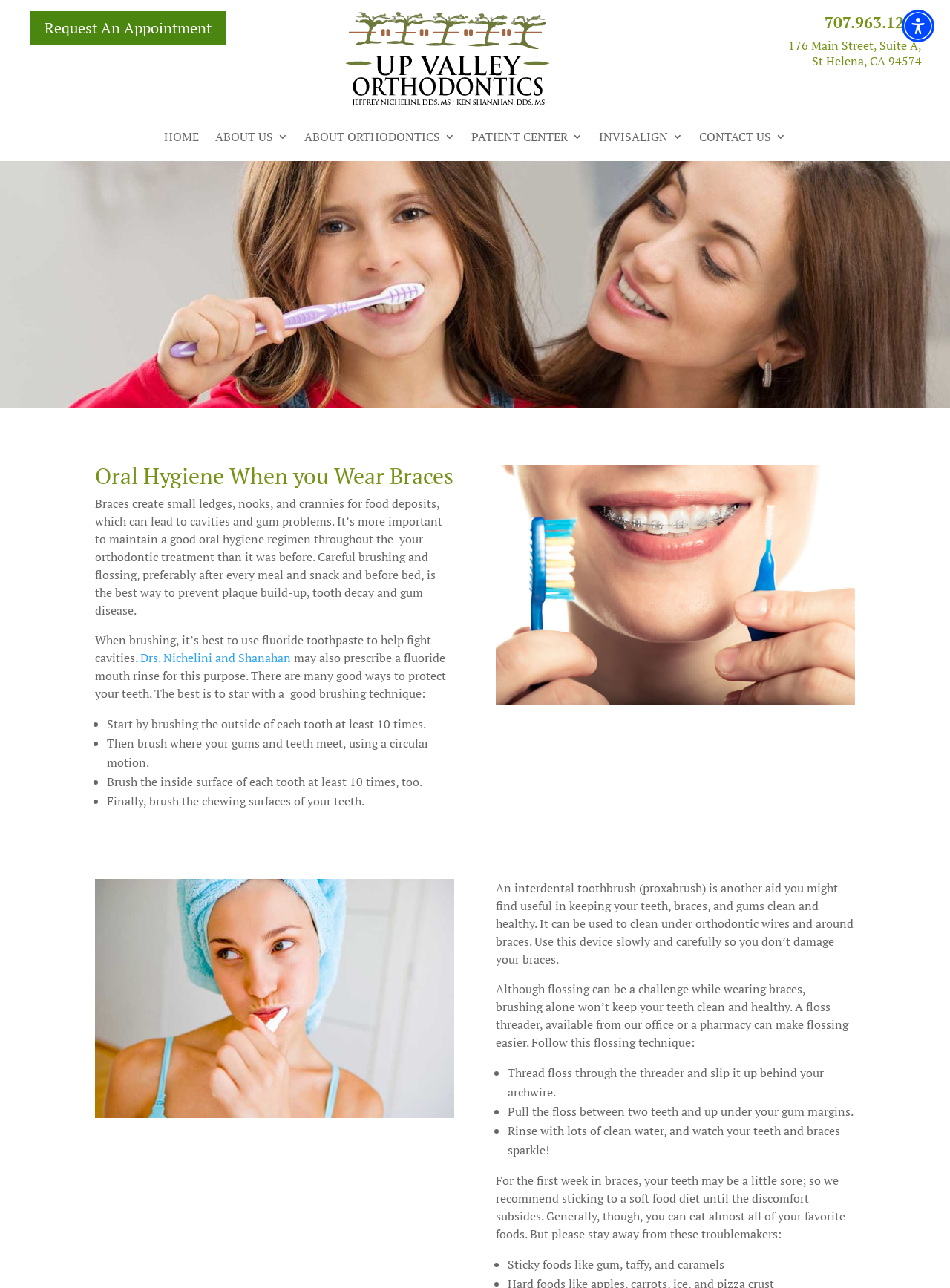Create an elaborate caption for the webpage.

This webpage is about oral hygiene when wearing braces, provided by Let Up Valley Orthodontics. At the top right corner, there is an accessibility menu button. Below it, there is a link to request an appointment. The phone number 707.963.1203 is displayed prominently, with a link to call the number. The address of the orthodontic office, 176 Main Street, Suite A, St Helena, CA 94574, is also shown.

The main content of the webpage is divided into sections. The first section has a heading "Oral Hygiene When you Wear Braces" and explains the importance of maintaining good oral hygiene while wearing braces. It provides detailed information on how to brush and floss teeth with braces, including tips on using fluoride toothpaste and a fluoride mouth rinse.

Below this section, there are several paragraphs of text that provide more information on oral hygiene techniques, including how to brush teeth with braces, how to use an interdental toothbrush, and how to floss with a floss threader. The text is accompanied by bullet points that summarize the key steps for each technique.

At the bottom of the page, there is a section that advises on what to eat and what to avoid while wearing braces. It recommends sticking to a soft food diet for the first week and avoiding sticky foods like gum, taffy, and caramels.

The webpage also has a navigation menu at the top with links to other pages, including HOME, ABOUT US, ABOUT ORTHODONTICS, PATIENT CENTER, INVISALIGN, and CONTACT US.